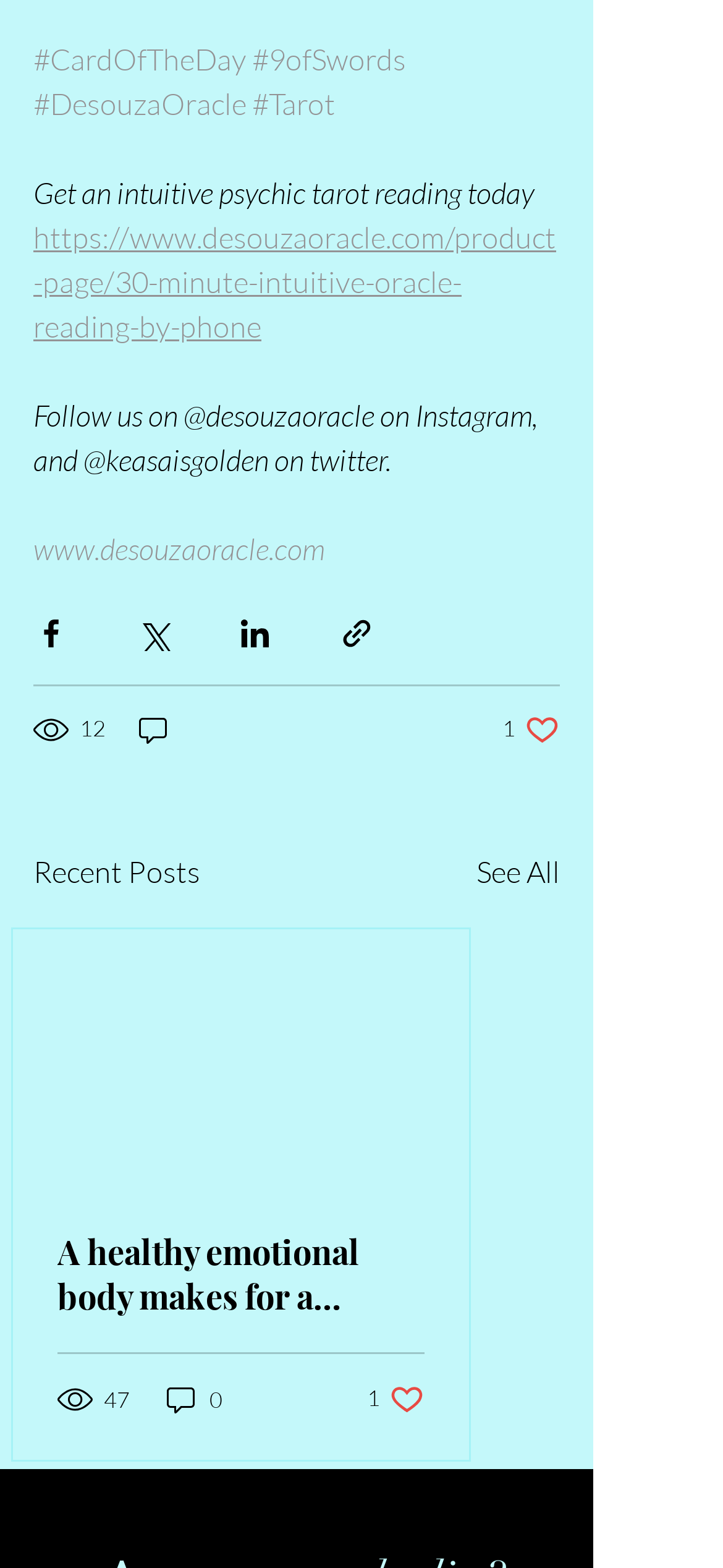Please determine the bounding box coordinates of the element's region to click for the following instruction: "Get an intuitive psychic tarot reading today".

[0.046, 0.139, 0.769, 0.22]